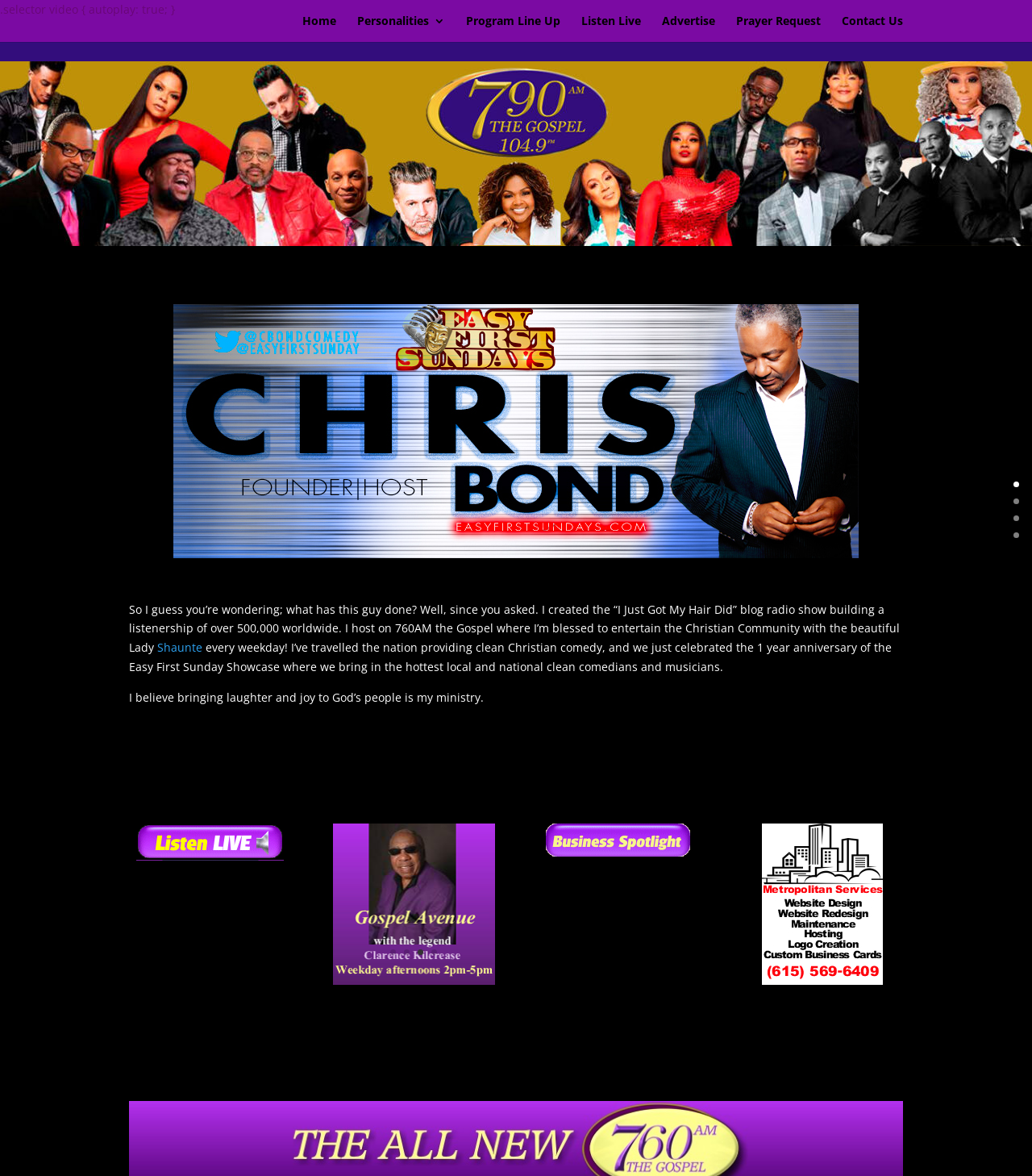Bounding box coordinates must be specified in the format (top-left x, top-left y, bottom-right x, bottom-right y). All values should be floating point numbers between 0 and 1. What are the bounding box coordinates of the UI element described as: Program Line Up

[0.452, 0.013, 0.543, 0.036]